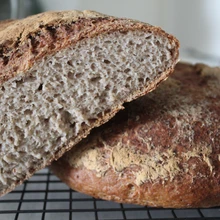What is the texture of the crust?
Look at the screenshot and respond with a single word or phrase.

Textured